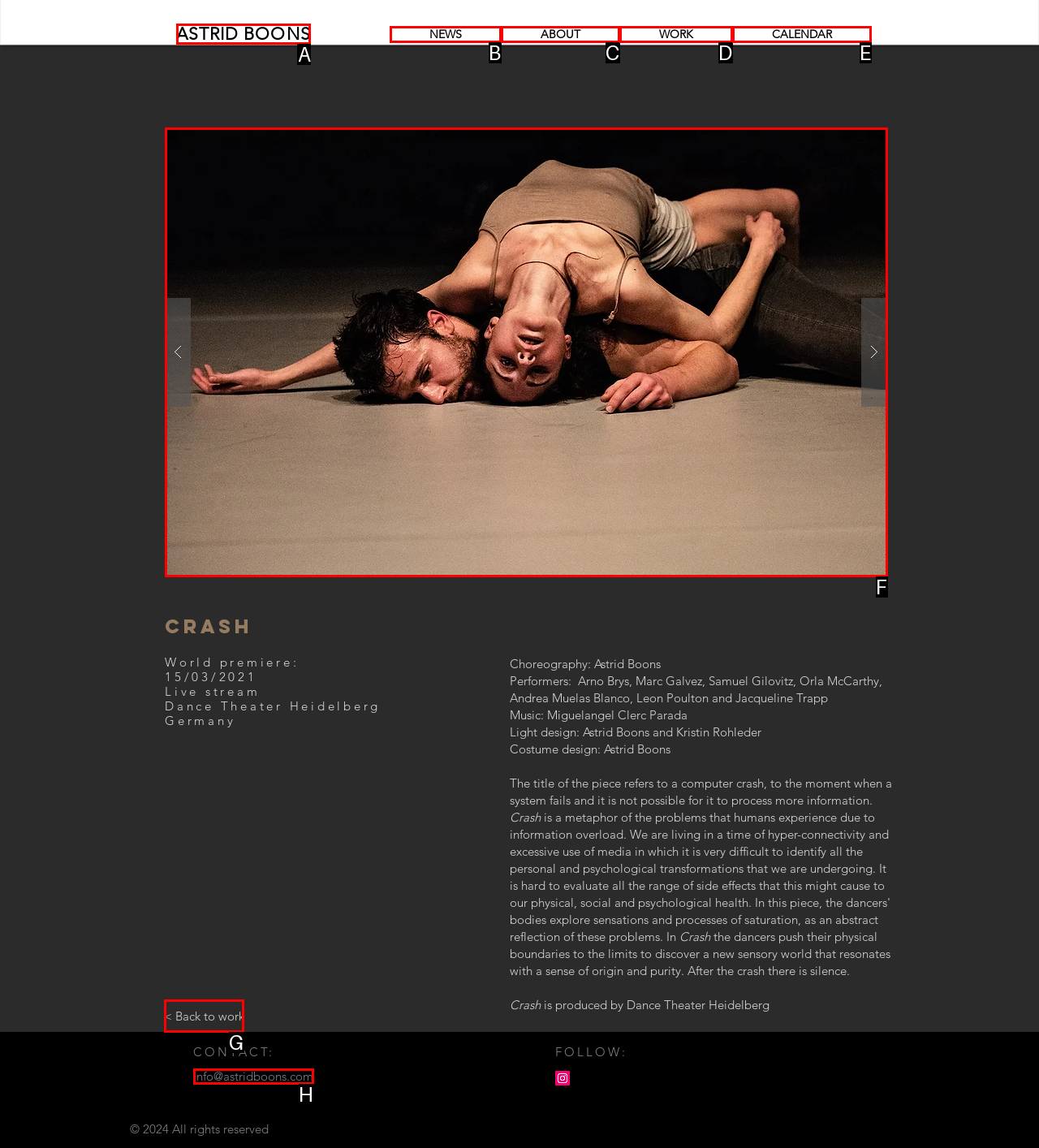Identify which HTML element aligns with the description: Jobs and Careers
Answer using the letter of the correct choice from the options available.

None